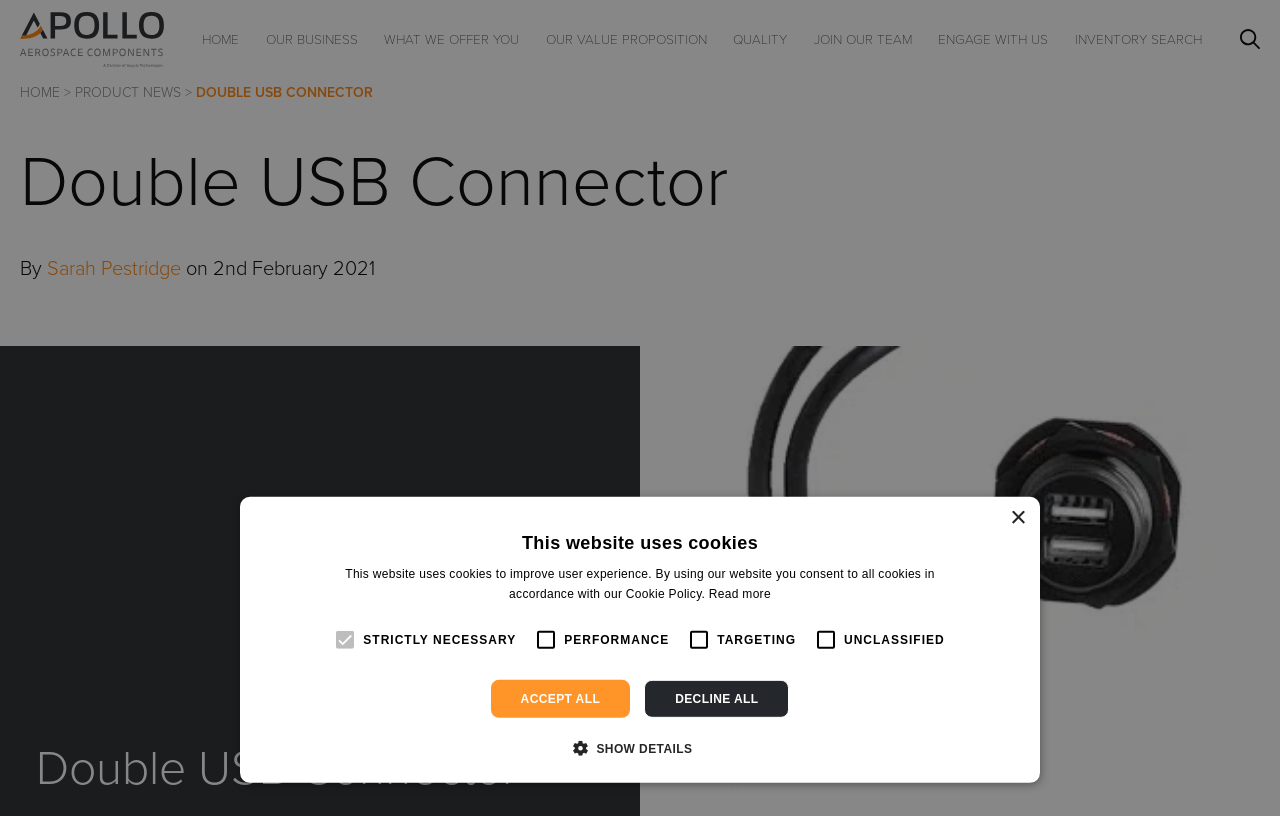Indicate the bounding box coordinates of the element that needs to be clicked to satisfy the following instruction: "Click the INVENTORY SEARCH link". The coordinates should be four float numbers between 0 and 1, i.e., [left, top, right, bottom].

[0.839, 0.038, 0.939, 0.059]